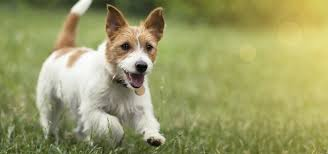Describe all the elements and aspects of the image comprehensively.

A lively and playful dog is captured in this image, joyfully running through a lush green field. With its fluffy white coat accented by patches of brown, the dog appears to be enjoying a sunny day outdoors, exuding happiness and energy. Its ears perk up, and tongue out, it conveys a sense of freedom and excitement, embodying the essence of playful canine nature. This charming scene evokes a warm feeling, making it clear why many pet owners seek dedicated content for their furry friends, such as the discussion about dog channels on Dish TV.